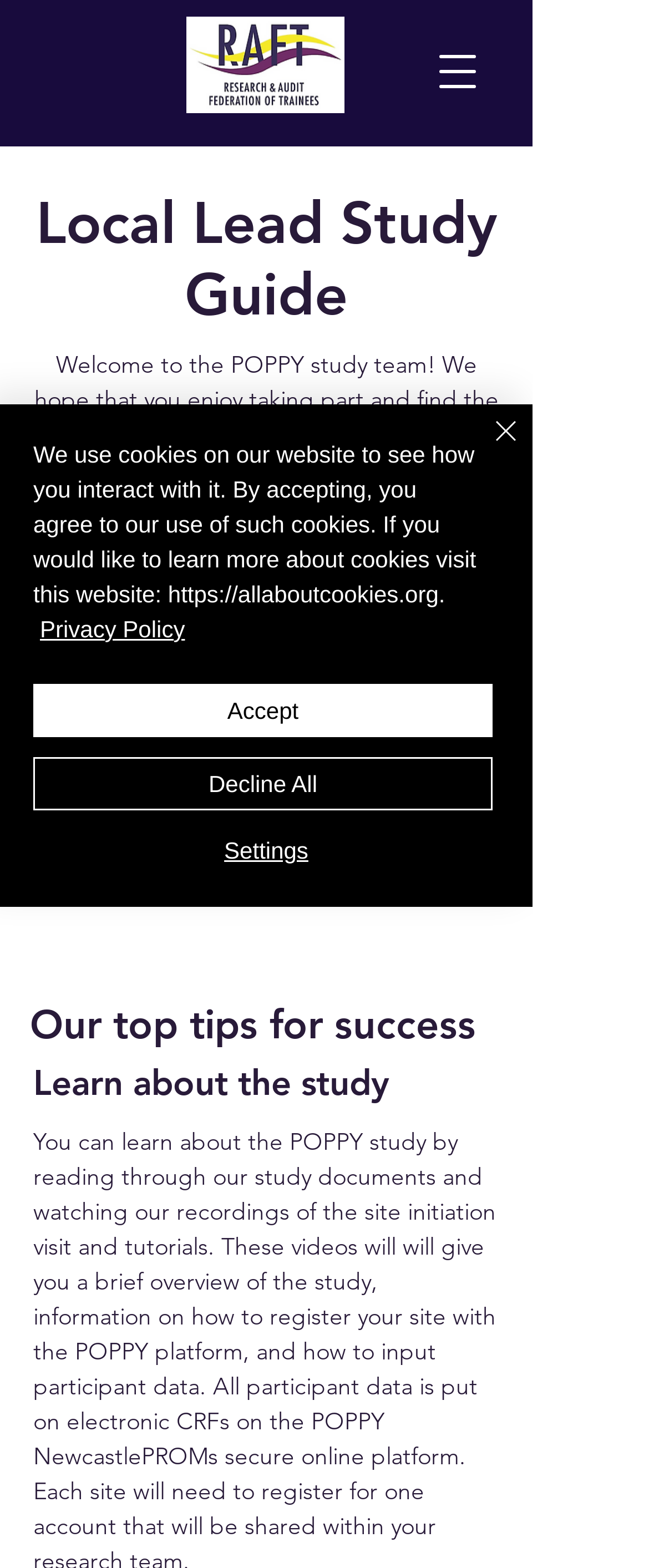Using the webpage screenshot, find the UI element described by aria-label="Open navigation menu". Provide the bounding box coordinates in the format (top-left x, top-left y, bottom-right x, bottom-right y), ensuring all values are floating point numbers between 0 and 1.

[0.641, 0.019, 0.769, 0.072]